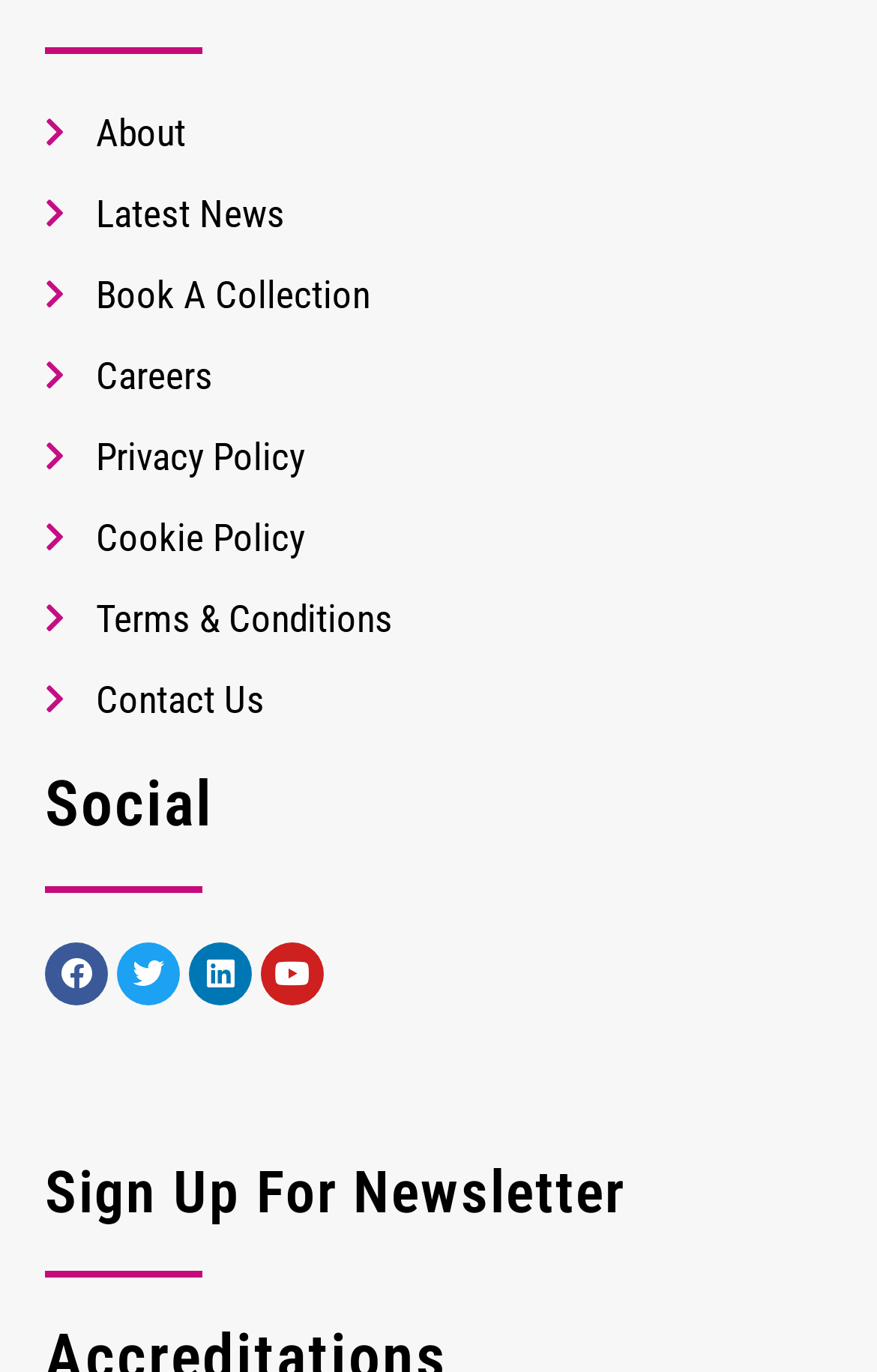Find the bounding box coordinates of the element to click in order to complete the given instruction: "Visit Twitter page."

None